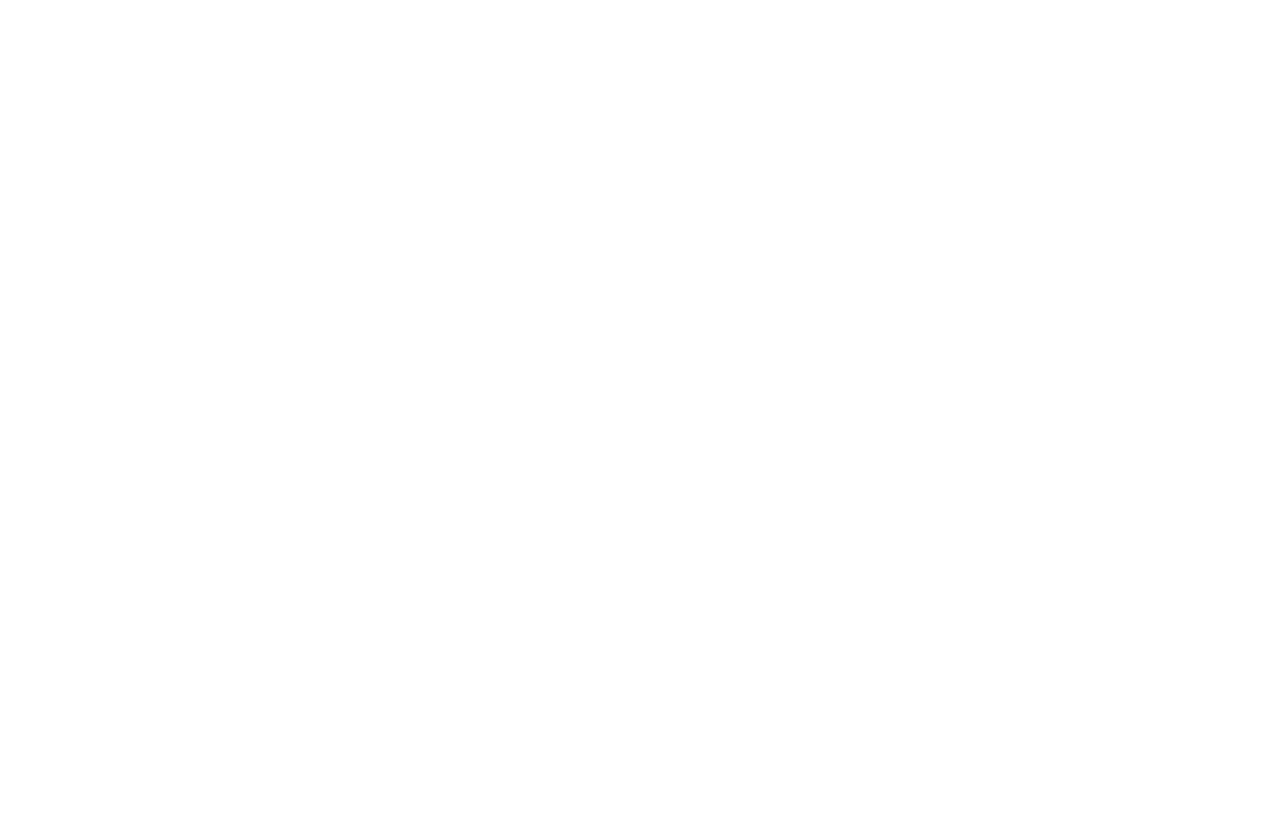Find and indicate the bounding box coordinates of the region you should select to follow the given instruction: "Buy VENOM SL 3D".

[0.205, 0.323, 0.243, 0.381]